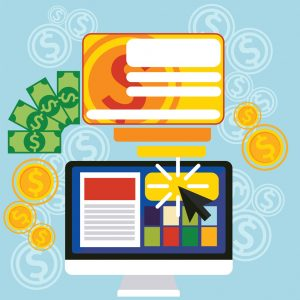What is the purpose of the eye-catching rectangular box?
Using the image as a reference, give an elaborate response to the question.

The eye-catching rectangular box above the computer screen hints at enticing ad content, underscoring the role of attention-grabbing headlines in driving traffic to websites, which is a crucial aspect of clickbait strategies in online marketing.